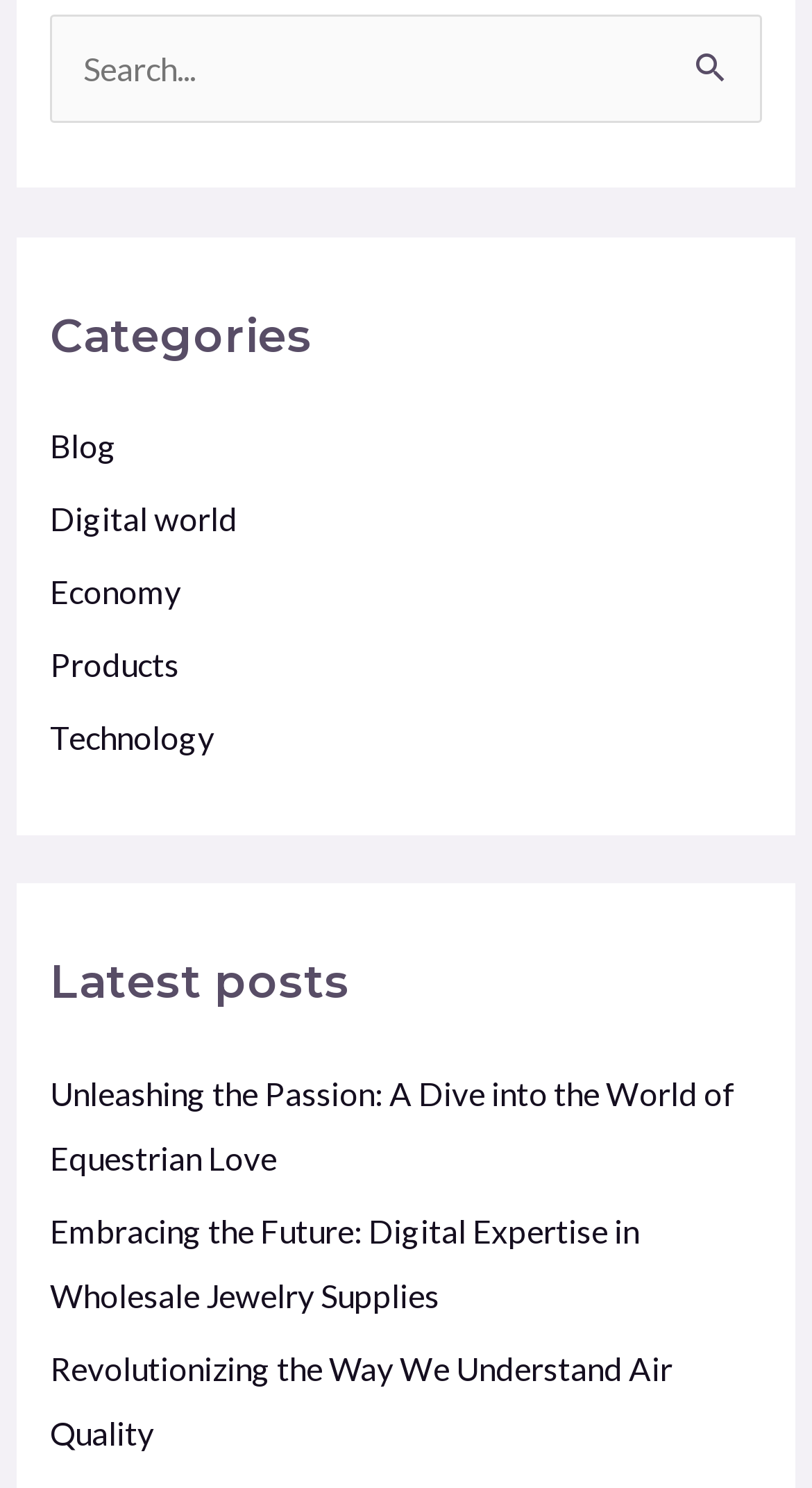Please provide the bounding box coordinate of the region that matches the element description: Products. Coordinates should be in the format (top-left x, top-left y, bottom-right x, bottom-right y) and all values should be between 0 and 1.

[0.061, 0.434, 0.22, 0.459]